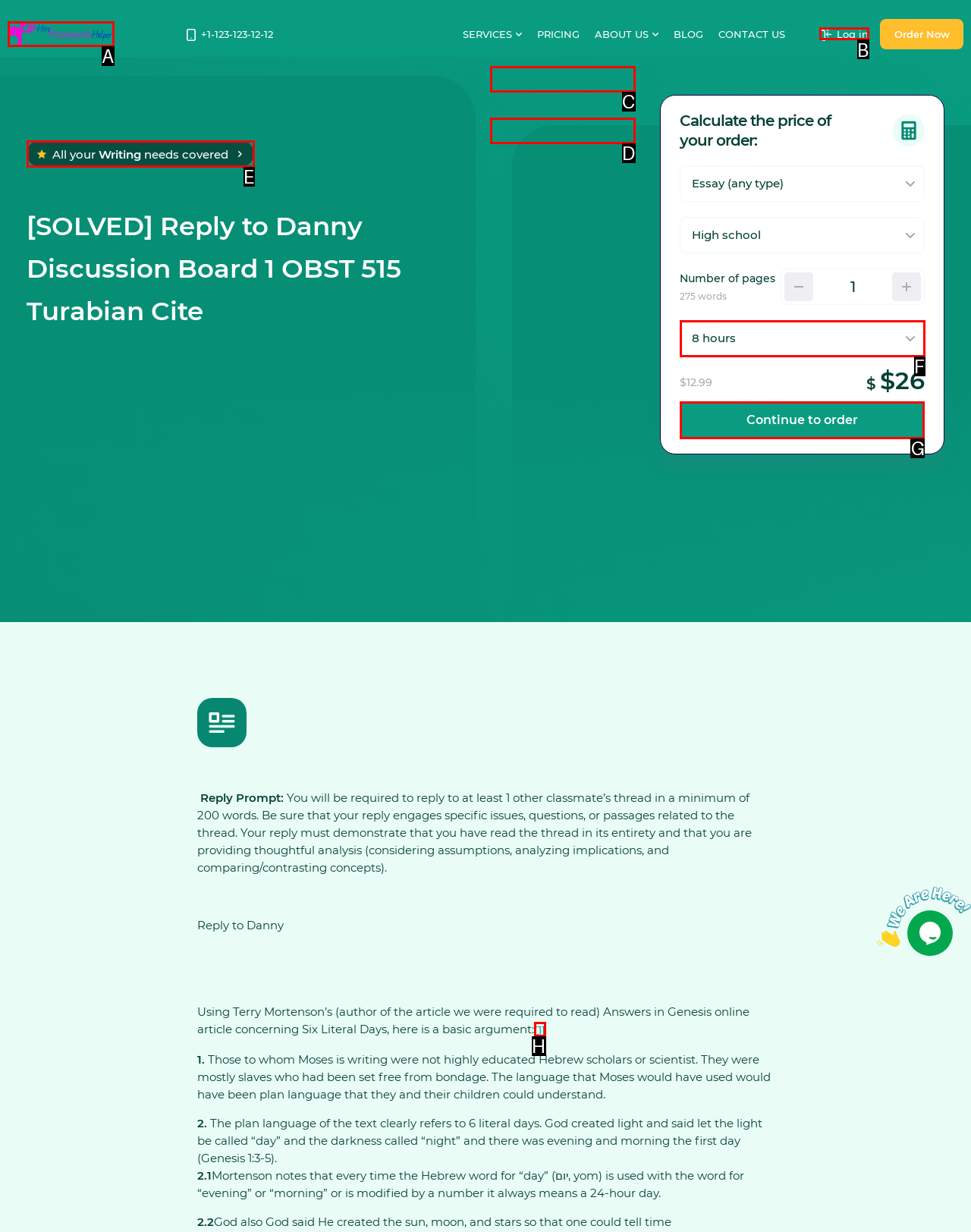To achieve the task: Click on the 'Continue to order' button, indicate the letter of the correct choice from the provided options.

G